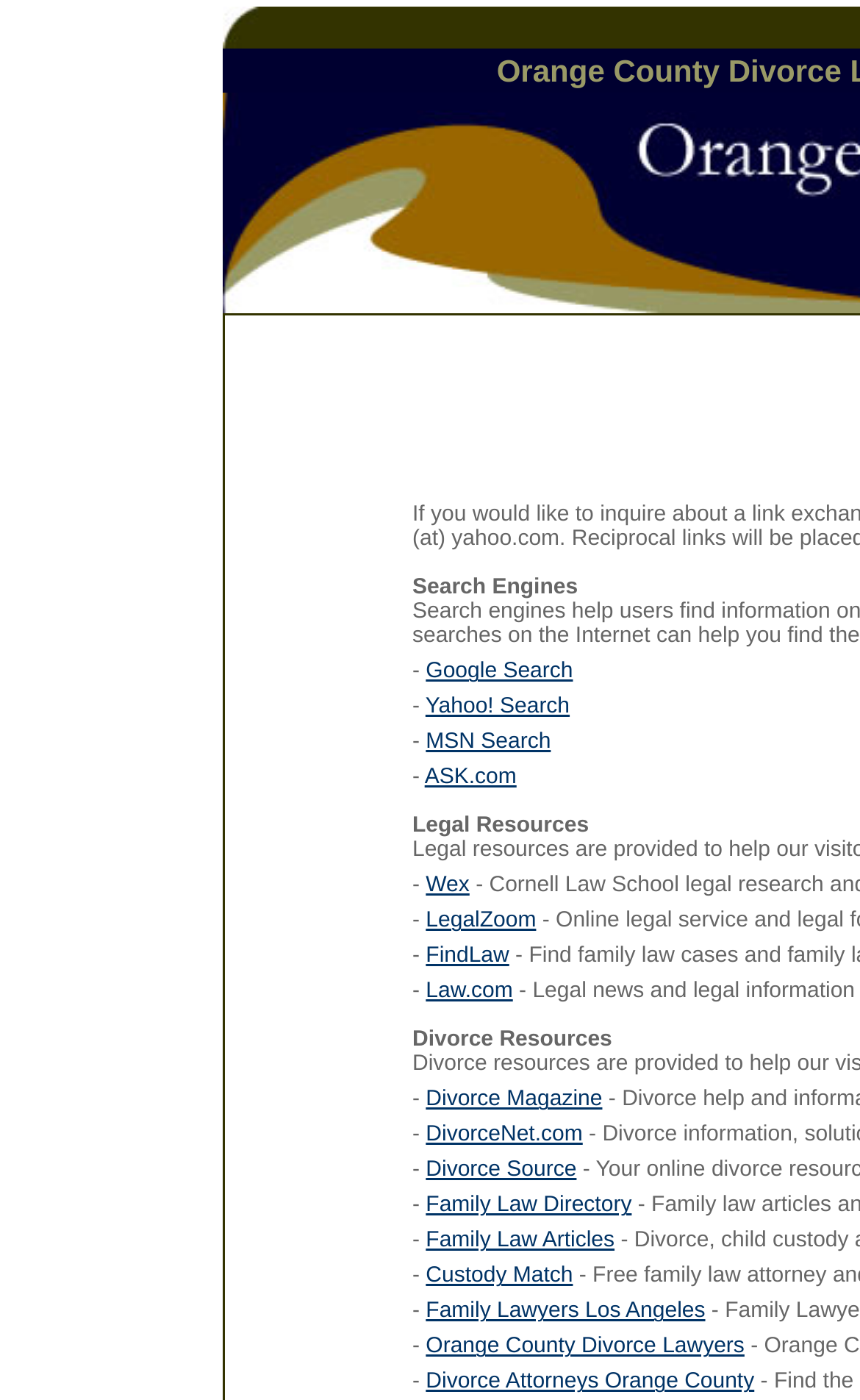Bounding box coordinates are specified in the format (top-left x, top-left y, bottom-right x, bottom-right y). All values are floating point numbers bounded between 0 and 1. Please provide the bounding box coordinate of the region this sentence describes: Family Law Articles

[0.495, 0.878, 0.715, 0.896]